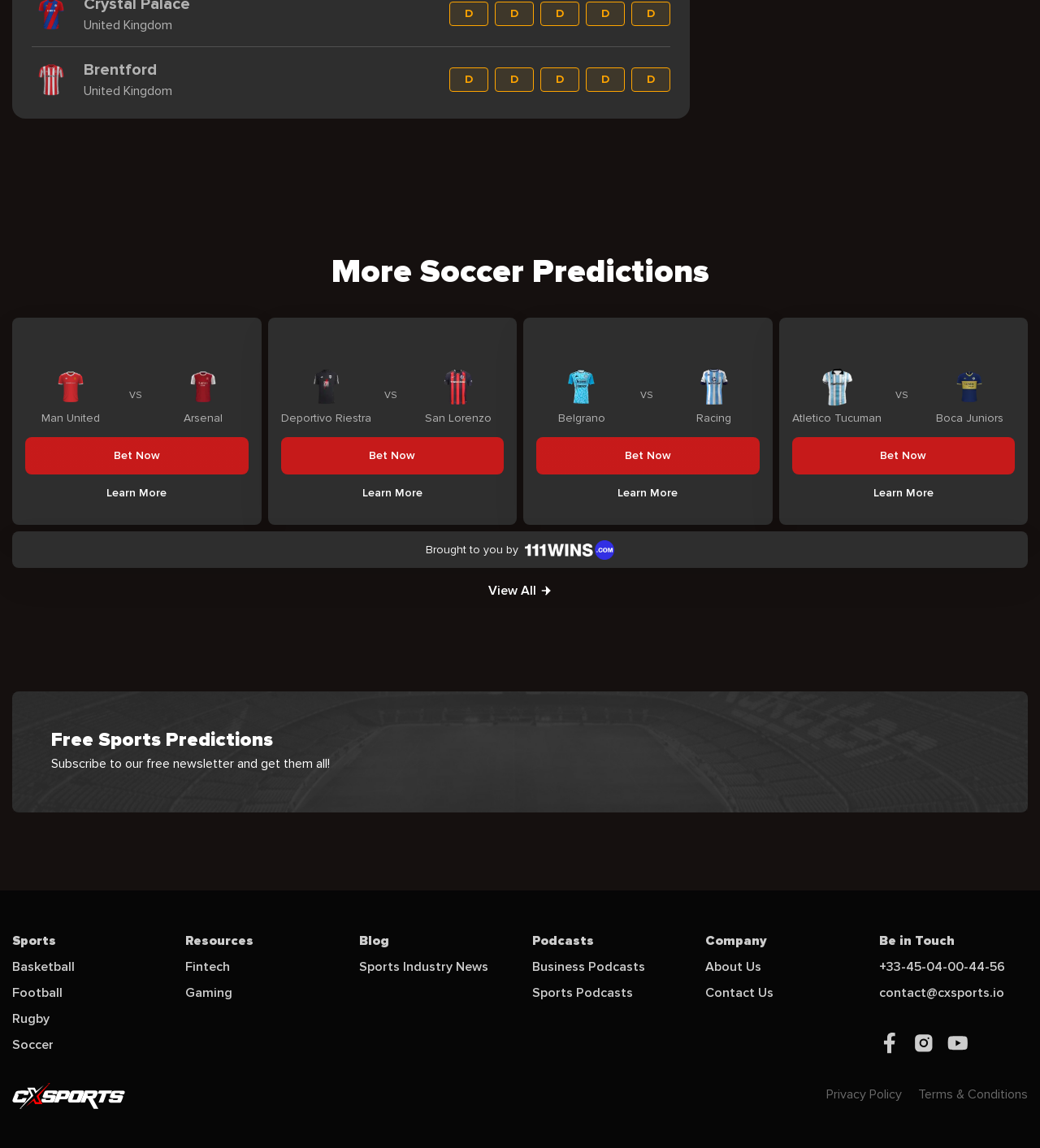How many links are there in the footer section?
Based on the visual details in the image, please answer the question thoroughly.

There are 14 links in the footer section, which can be determined by counting the number of link elements with bounding box coordinates within the region [0.0, 0.776, 1.0, 1.0].